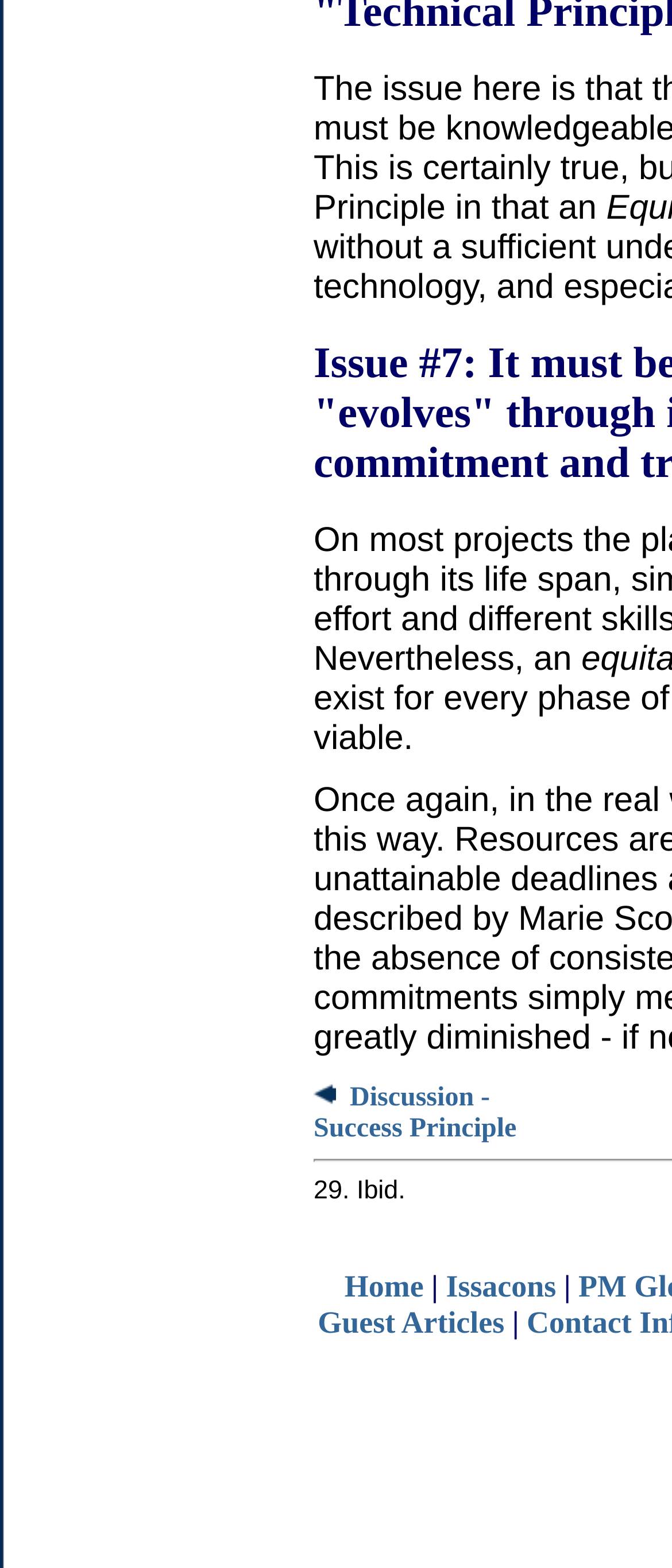What is the purpose of the image on the webpage?
Using the picture, provide a one-word or short phrase answer.

Success Principle